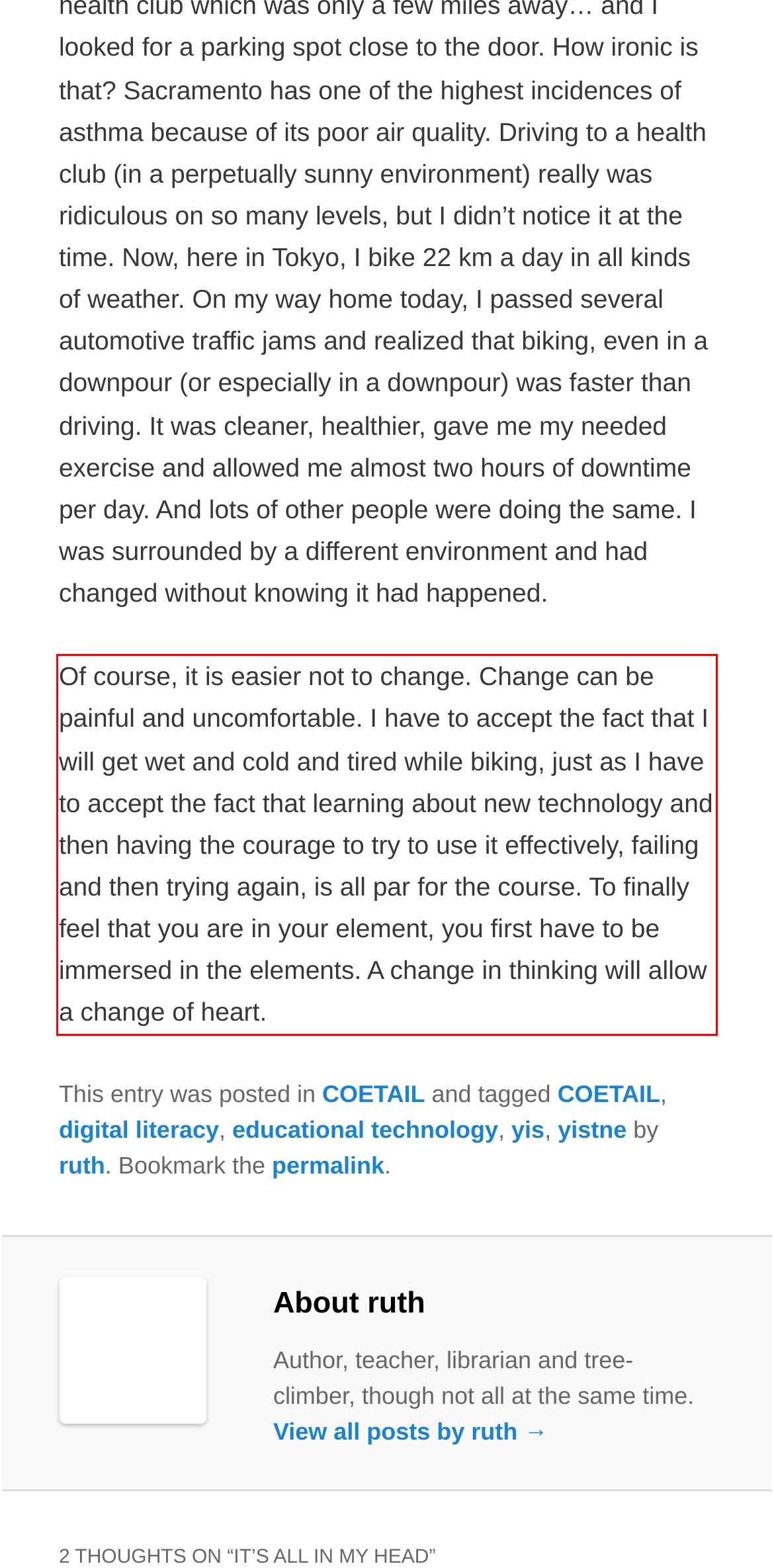You are given a screenshot of a webpage with a UI element highlighted by a red bounding box. Please perform OCR on the text content within this red bounding box.

Of course, it is easier not to change. Change can be painful and uncomfortable. I have to accept the fact that I will get wet and cold and tired while biking, just as I have to accept the fact that learning about new technology and then having the courage to try to use it effectively, failing and then trying again, is all par for the course. To finally feel that you are in your element, you first have to be immersed in the elements. A change in thinking will allow a change of heart.